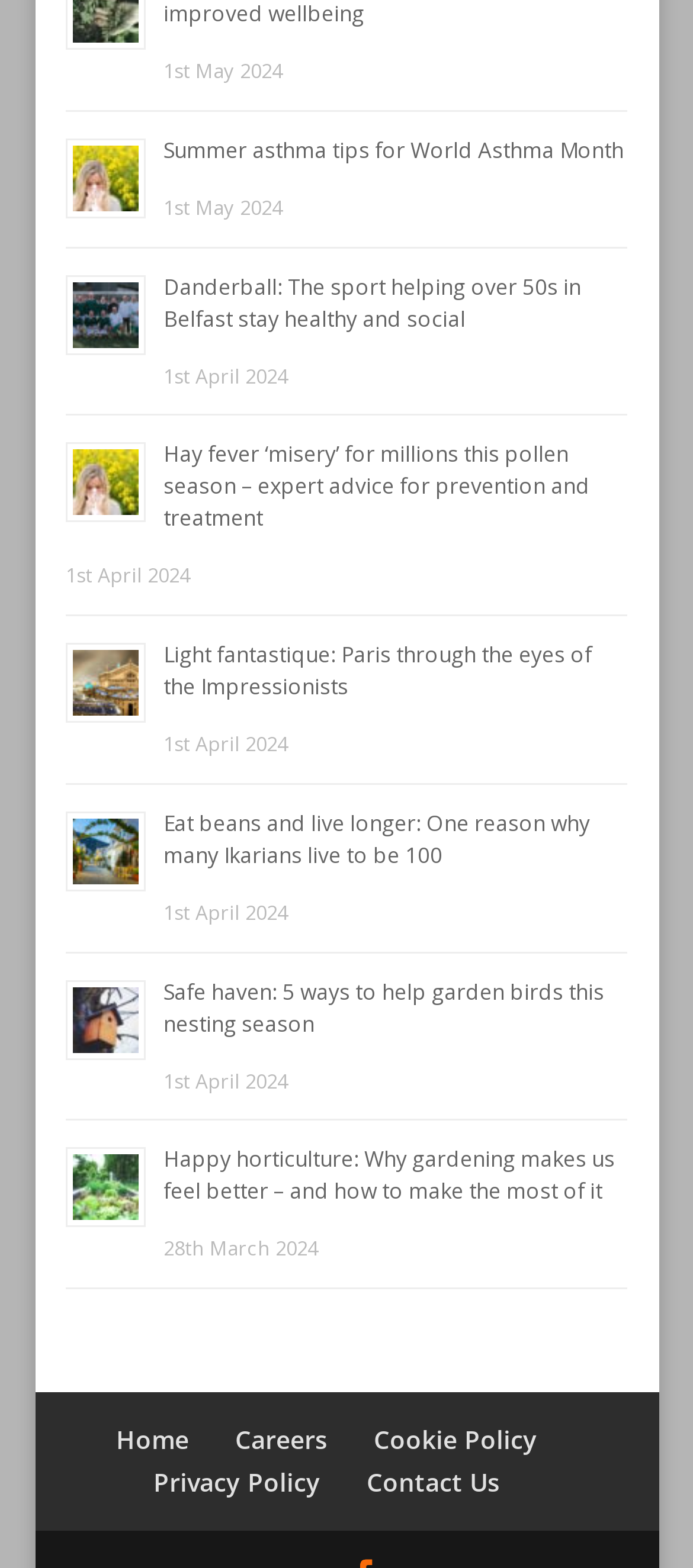Using the elements shown in the image, answer the question comprehensively: Where is the 'Careers' link located?

I searched for the 'Careers' link on the webpage and found it at the bottom of the page, along with other links like 'Home', 'Cookie Policy', and 'Privacy Policy'.